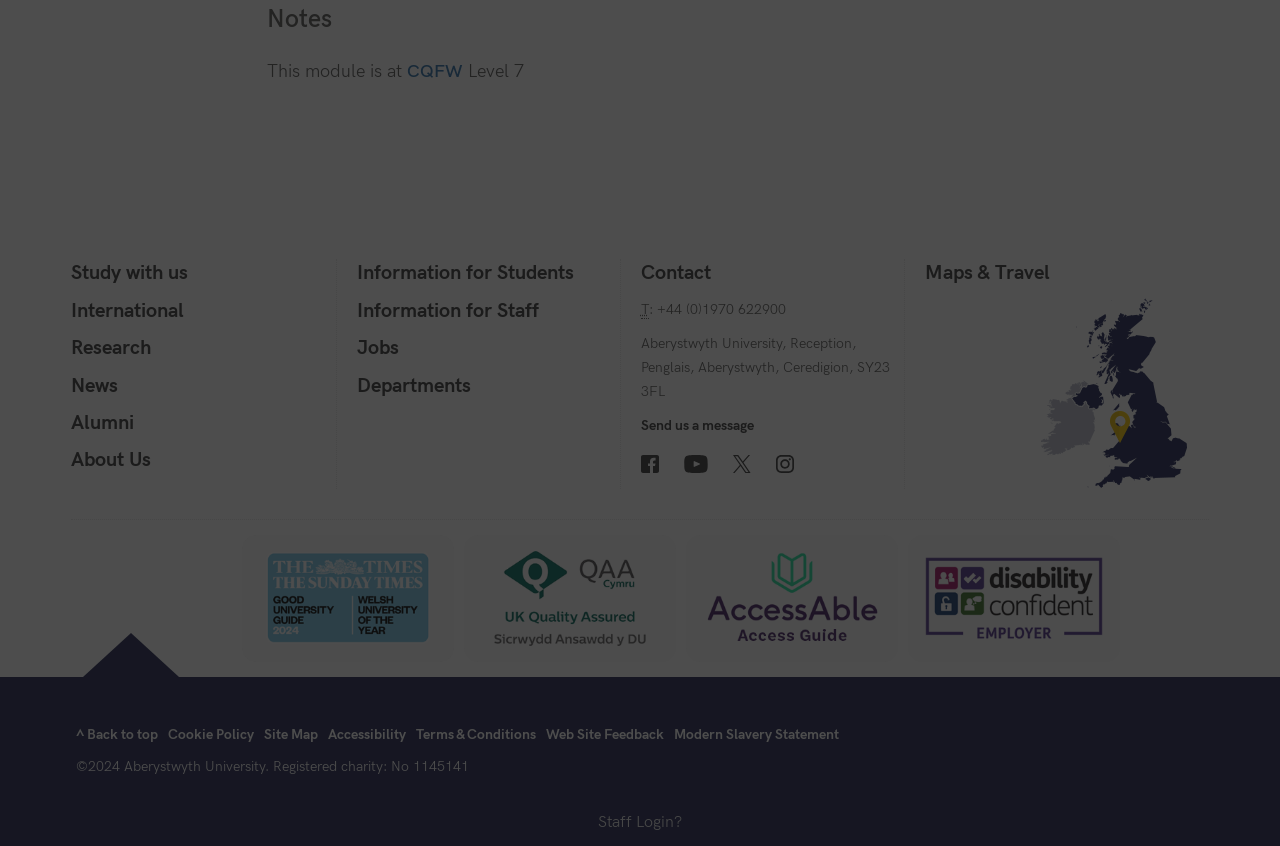Please find and report the bounding box coordinates of the element to click in order to perform the following action: "Click on Send us a message". The coordinates should be expressed as four float numbers between 0 and 1, in the format [left, top, right, bottom].

[0.501, 0.49, 0.589, 0.513]